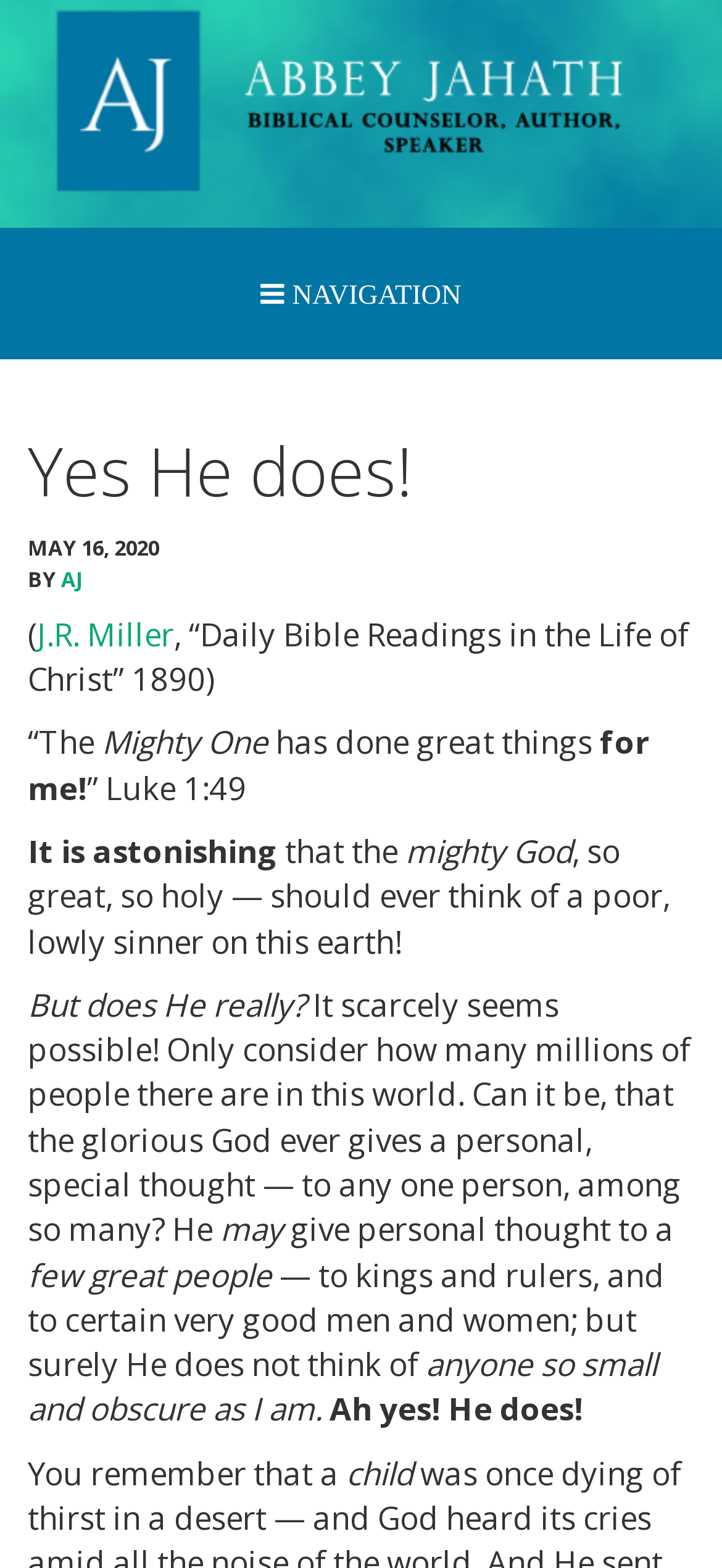Find and specify the bounding box coordinates that correspond to the clickable region for the instruction: "Click on the 'HOME ABBEY JAHATH' link".

[0.076, 0.218, 0.924, 0.281]